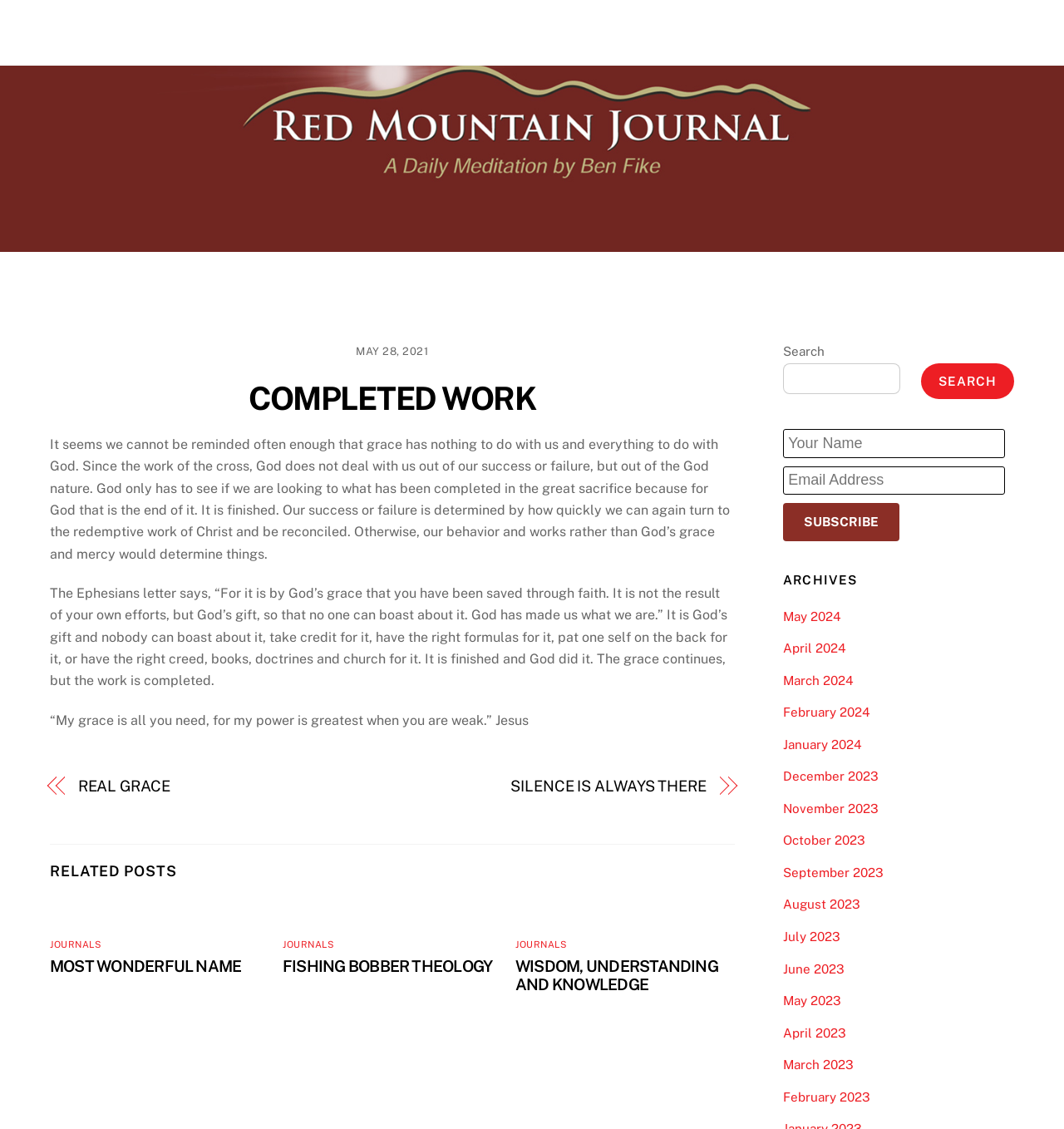Pinpoint the bounding box coordinates of the clickable element to carry out the following instruction: "Subscribe to the newsletter."

[0.736, 0.445, 0.845, 0.479]